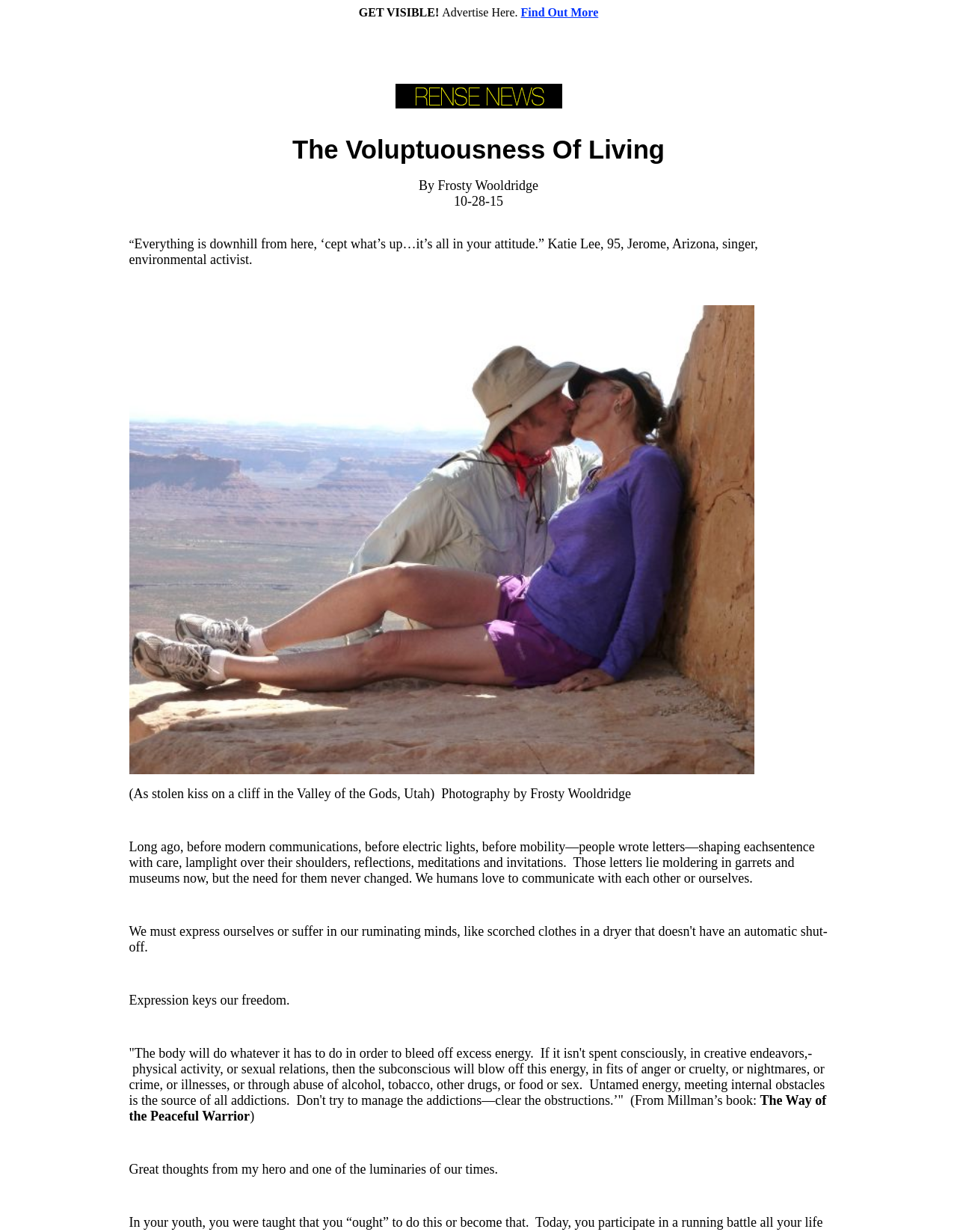Please specify the bounding box coordinates in the format (top-left x, top-left y, bottom-right x, bottom-right y), with values ranging from 0 to 1. Identify the bounding box for the UI component described as follows: Find Out More

[0.544, 0.005, 0.625, 0.015]